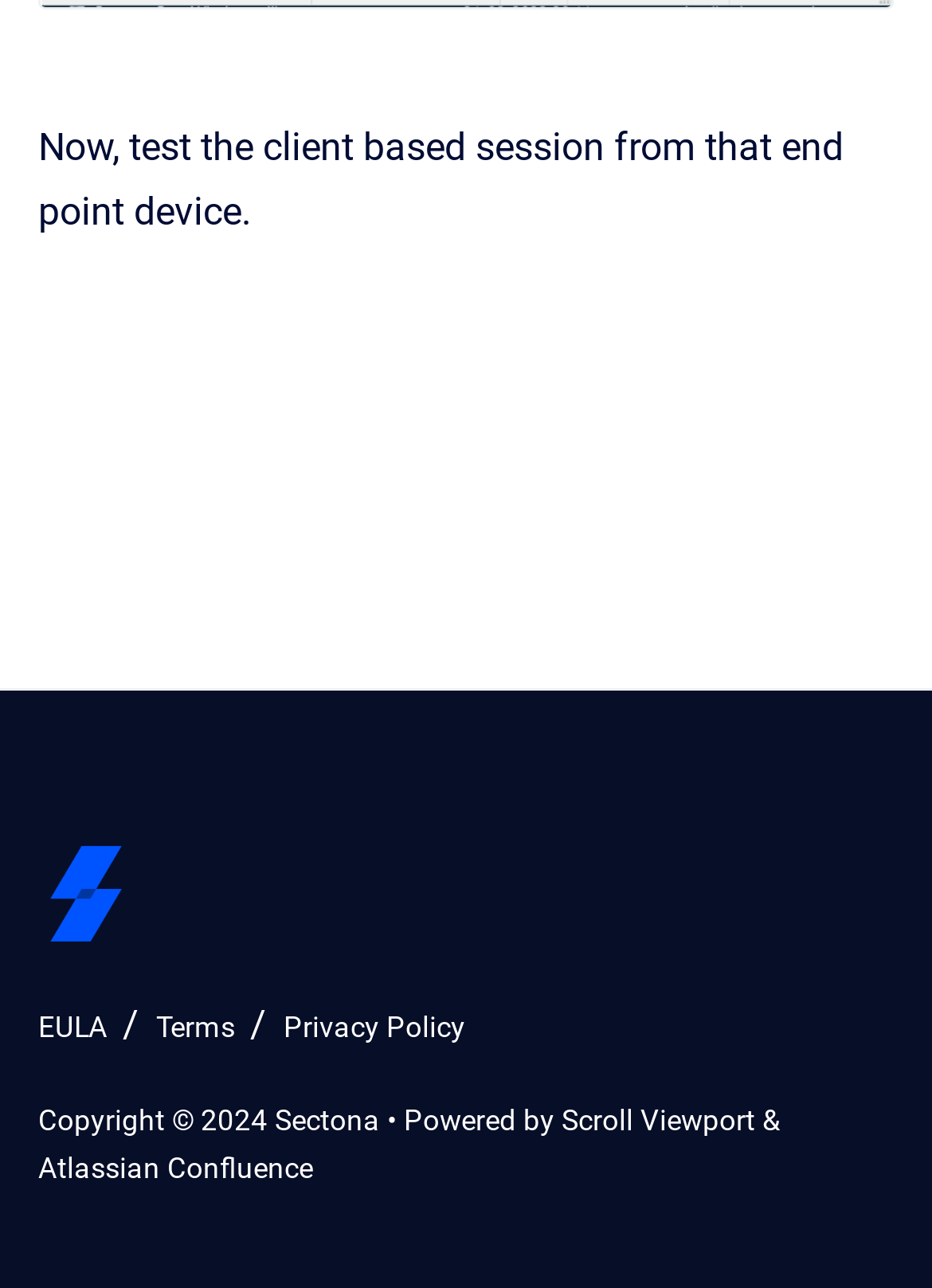Provide the bounding box coordinates of the UI element that matches the description: "EULA".

[0.041, 0.786, 0.123, 0.812]